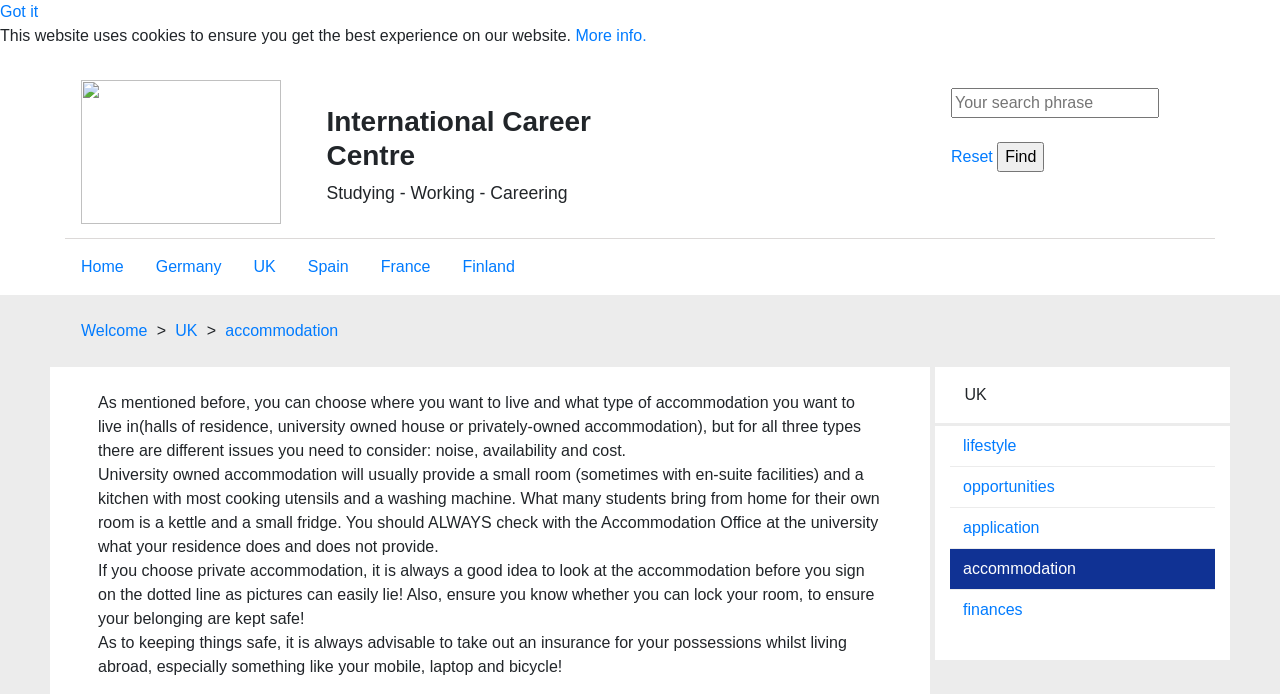How many country options are available in the top navigation menu?
Carefully analyze the image and provide a thorough answer to the question.

I counted the number of country links in the top navigation menu, which includes 'Home', 'Germany', 'UK', 'Spain', 'France', and 'Finland', totaling six options.